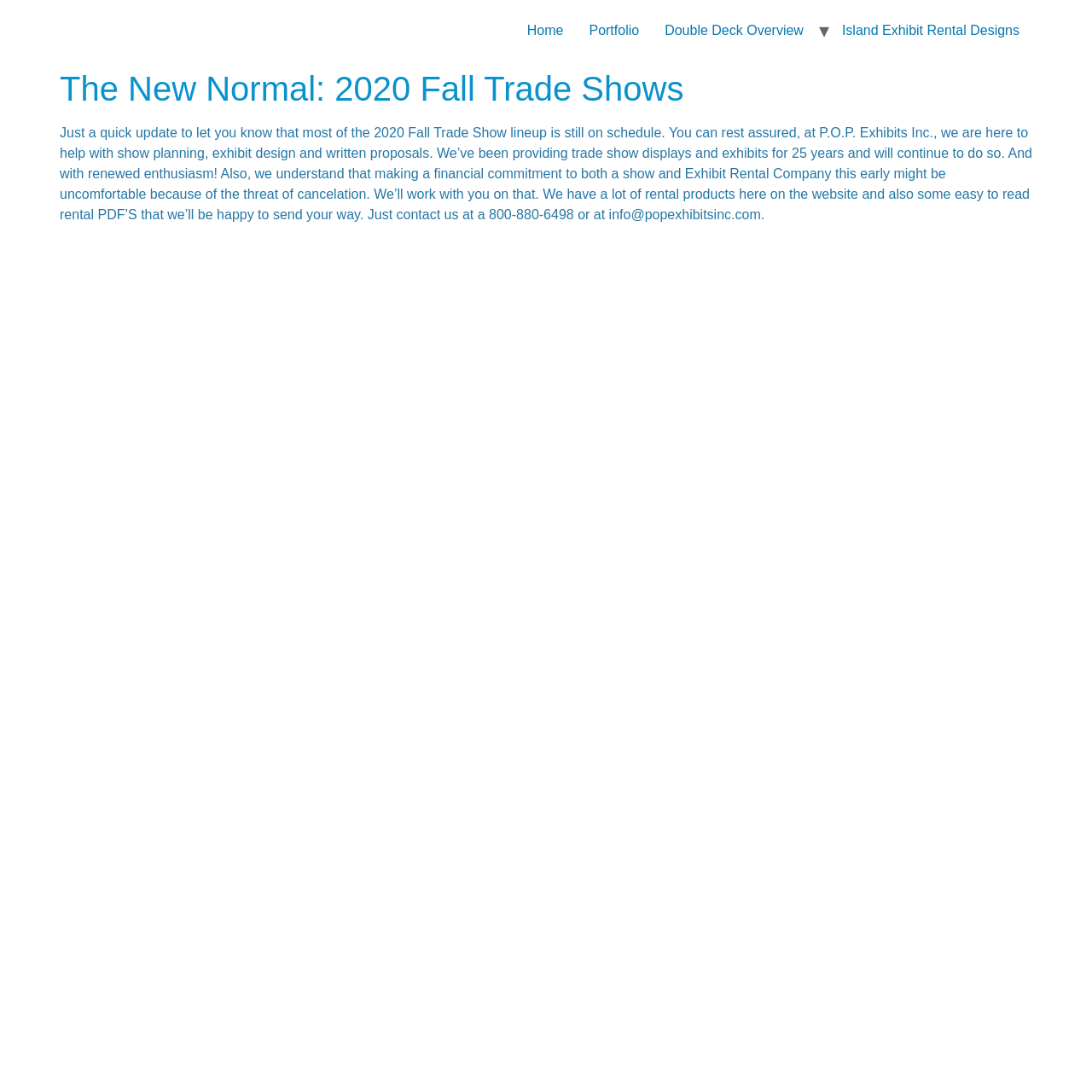Can you find and provide the title of the webpage?

The New Normal: 2020 Fall Trade Shows